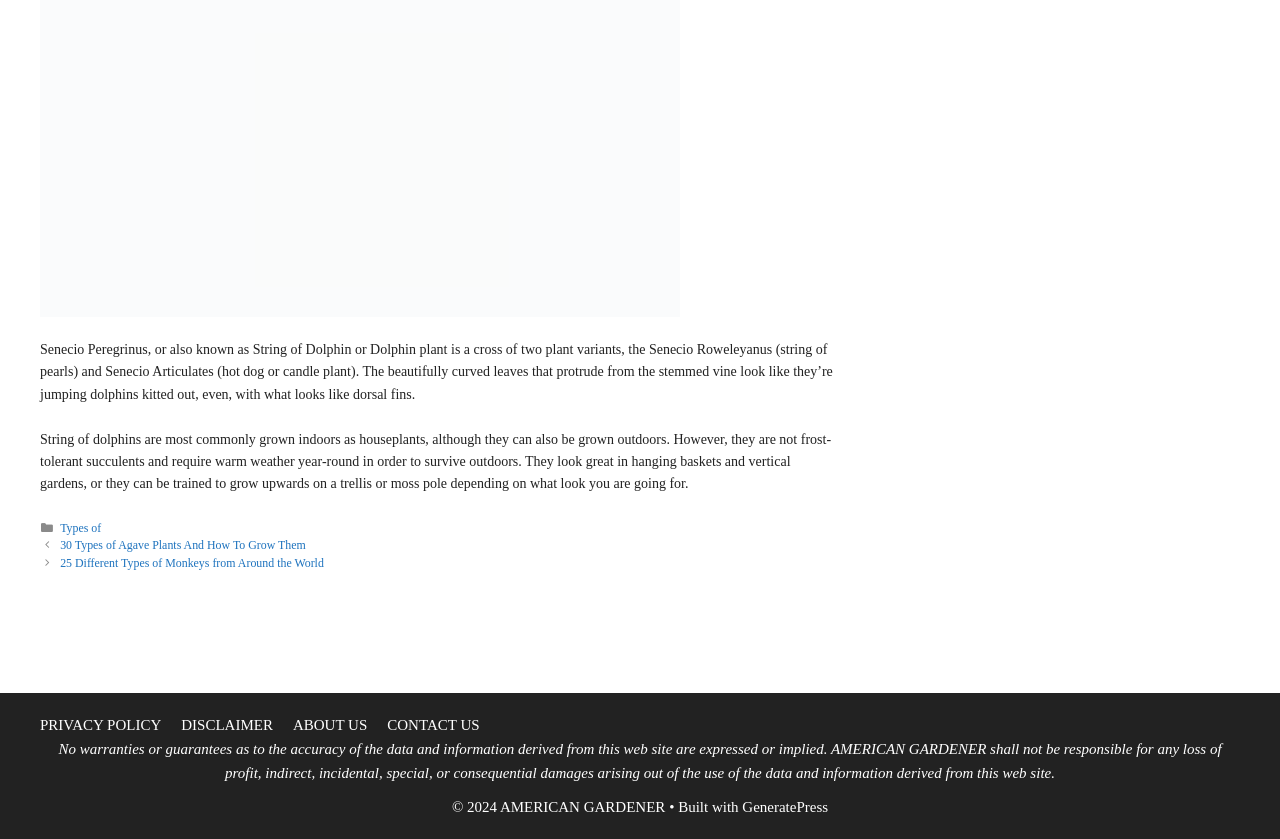Can you look at the image and give a comprehensive answer to the question:
What is the name of the plant described?

The webpage describes a plant called Senecio Peregrinus, also known as String of Dolphin or Dolphin plant, which is a cross of two plant variants, the Senecio Roweleyanus (string of pearls) and Senecio Articulates (hot dog or candle plant).